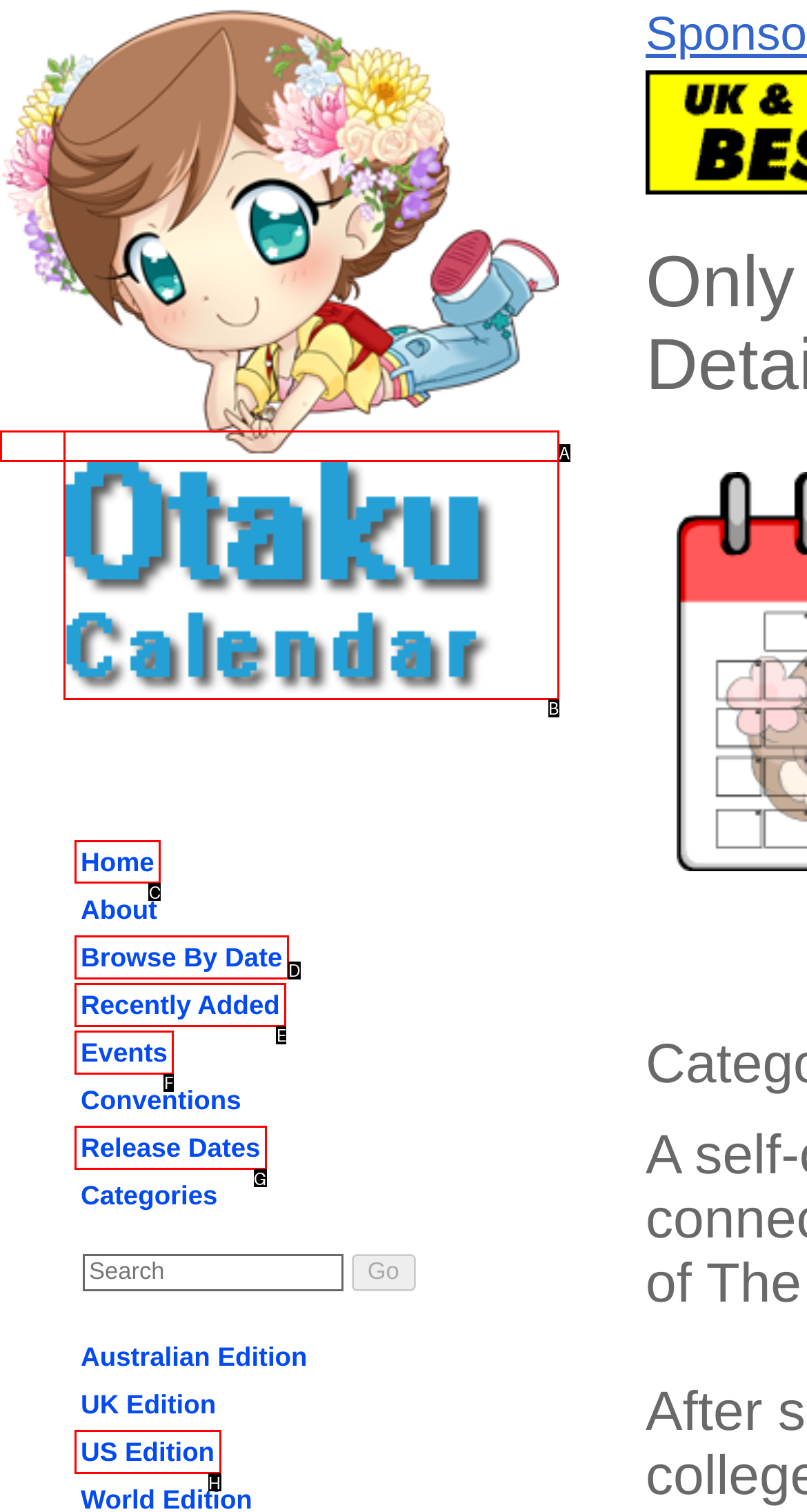Match the HTML element to the description: Browse By Date. Respond with the letter of the correct option directly.

D